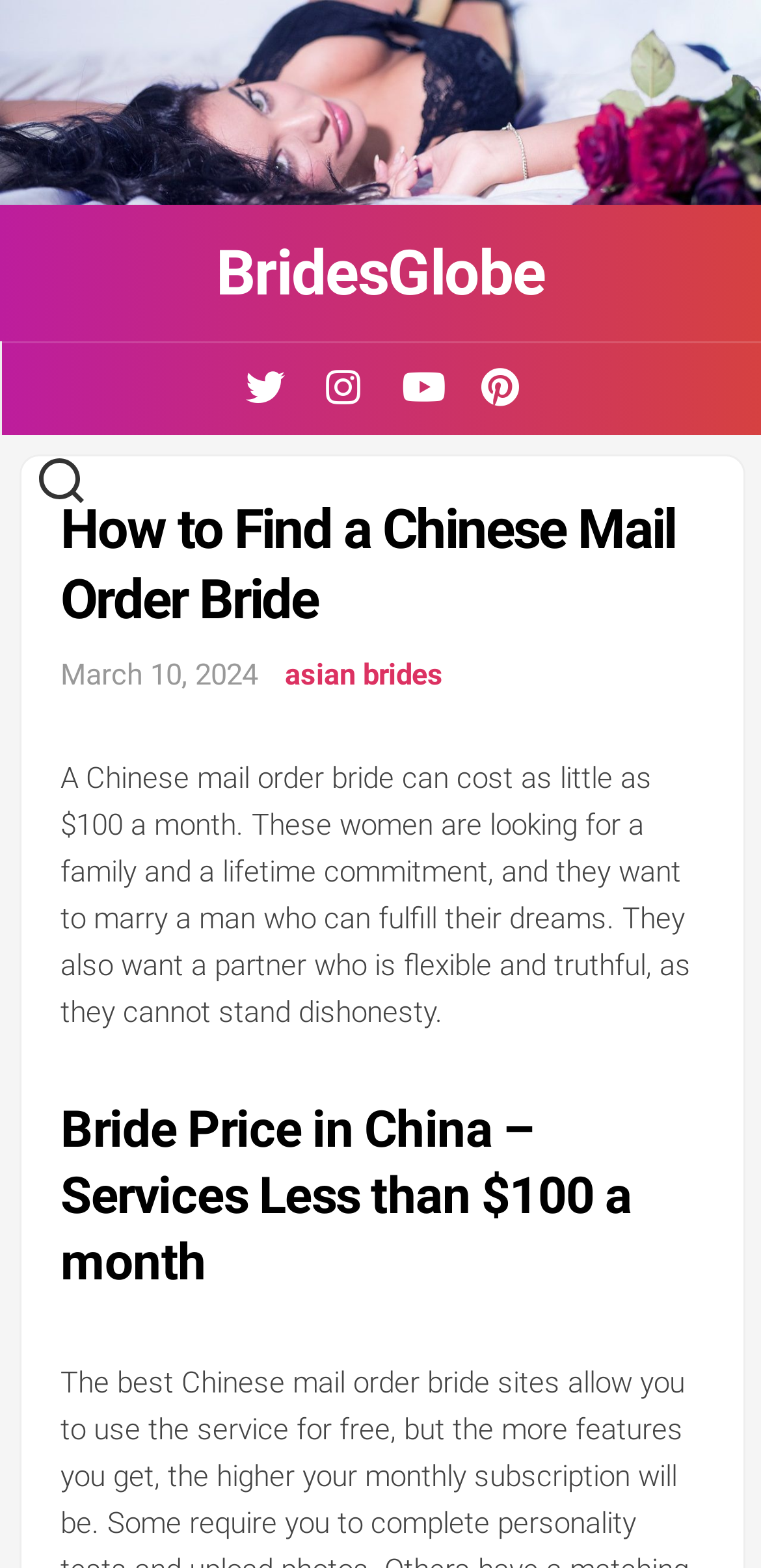What is the minimum cost of a Chinese mail order bride?
Using the image provided, answer with just one word or phrase.

$100 a month